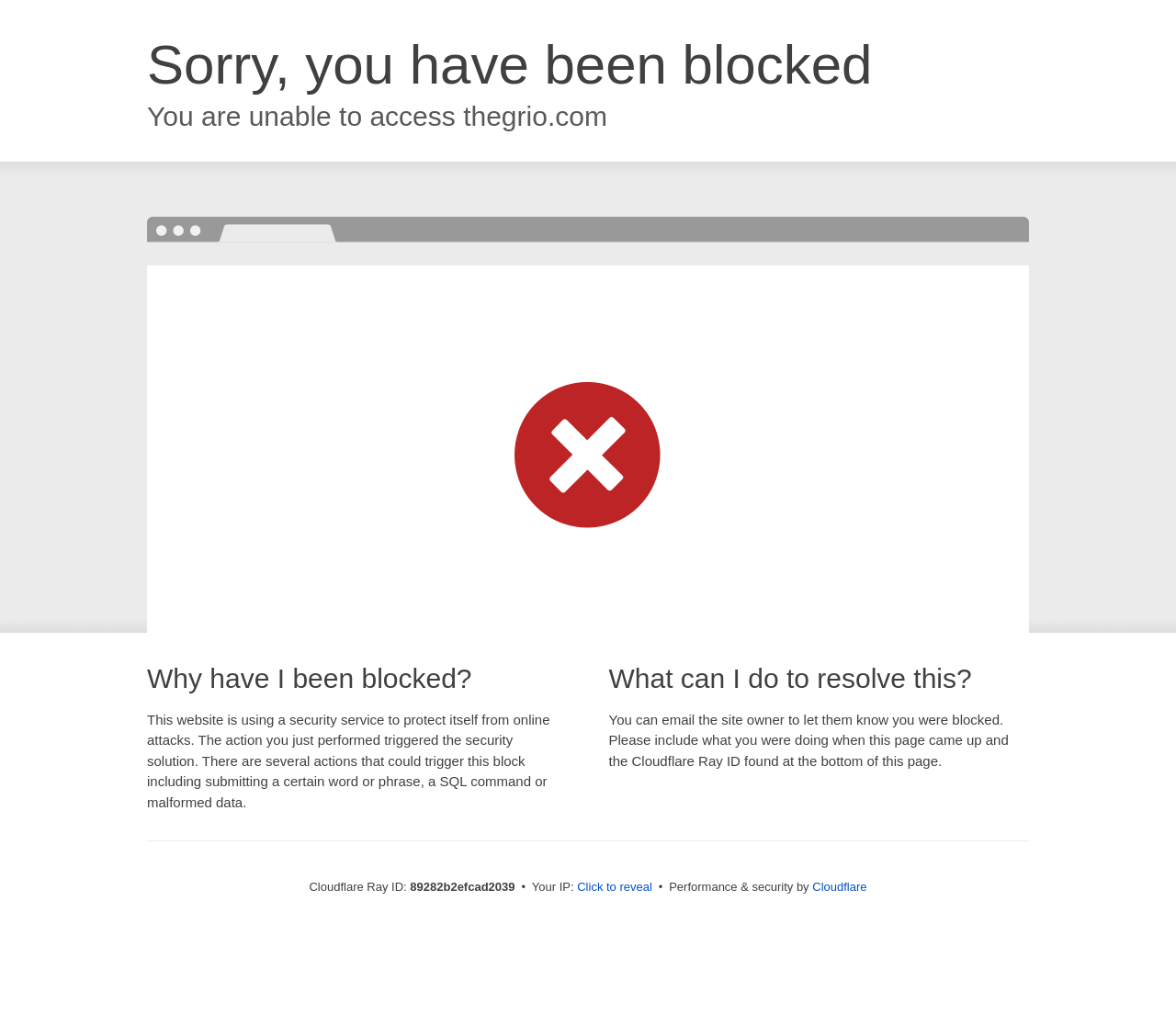What is the Cloudflare Ray ID?
Using the image as a reference, give an elaborate response to the question.

The Cloudflare Ray ID is a unique identifier provided at the bottom of the page, which is '89282b2efcad2039' in this case. It is displayed in the StaticText element with the text 'Cloudflare Ray ID:' followed by the ID itself.